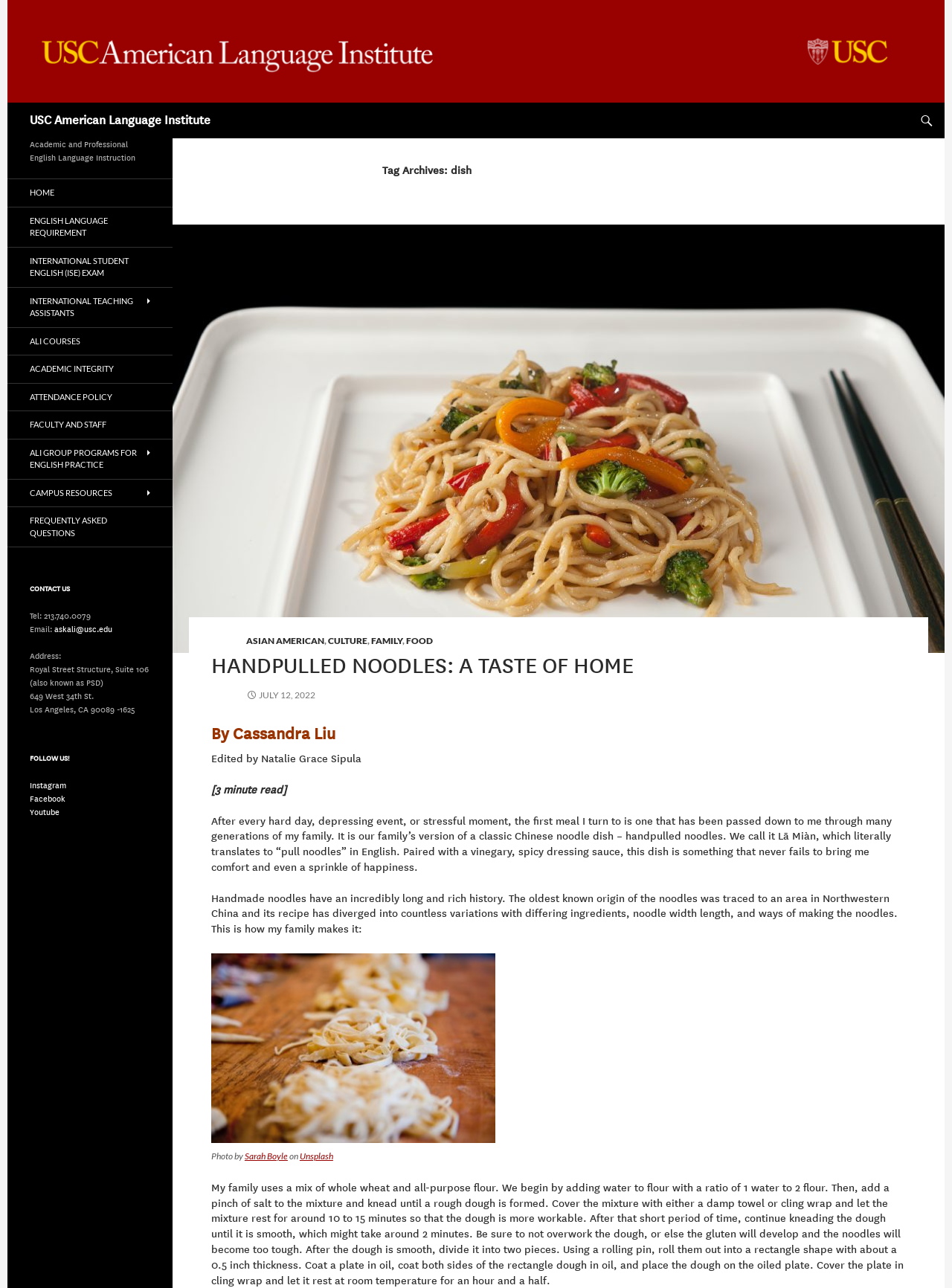Offer a thorough description of the webpage.

The webpage is about the USC American Language Institute, with a focus on a specific article titled "HANDPULLED NOODLES: A TASTE OF HOME". At the top of the page, there is a navigation menu with links to "Search", "SKIP TO CONTENT", and the institute's logo. Below the navigation menu, there is a header section with a heading "USC American Language Institute" and a link to the institute's homepage.

The main content of the page is divided into two sections. The left section contains a series of links to various topics, including "Academic and Professional English Language Instruction", "English Language Requirement", "International Student English (ISE) Exam", and others. These links are arranged vertically, with each link taking up a small portion of the page.

The right section of the page contains the article "HANDPULLED NOODLES: A TASTE OF HOME". The article has a heading, followed by a brief introduction and a series of paragraphs describing the author's experience with handpulled noodles. The article also includes a figure with a caption, which is a photo of handpulled noodles. The caption credits the photo to Sarah Boyle on Unsplash.

Below the article, there is a section with contact information, including the institute's phone number, email address, and physical address. There is also a section with links to the institute's social media profiles, including Instagram, Facebook, and Youtube.

Throughout the page, there are several headings and subheadings that break up the content and provide a clear structure to the page. The overall layout is clean and easy to navigate, with a clear distinction between the different sections of the page.